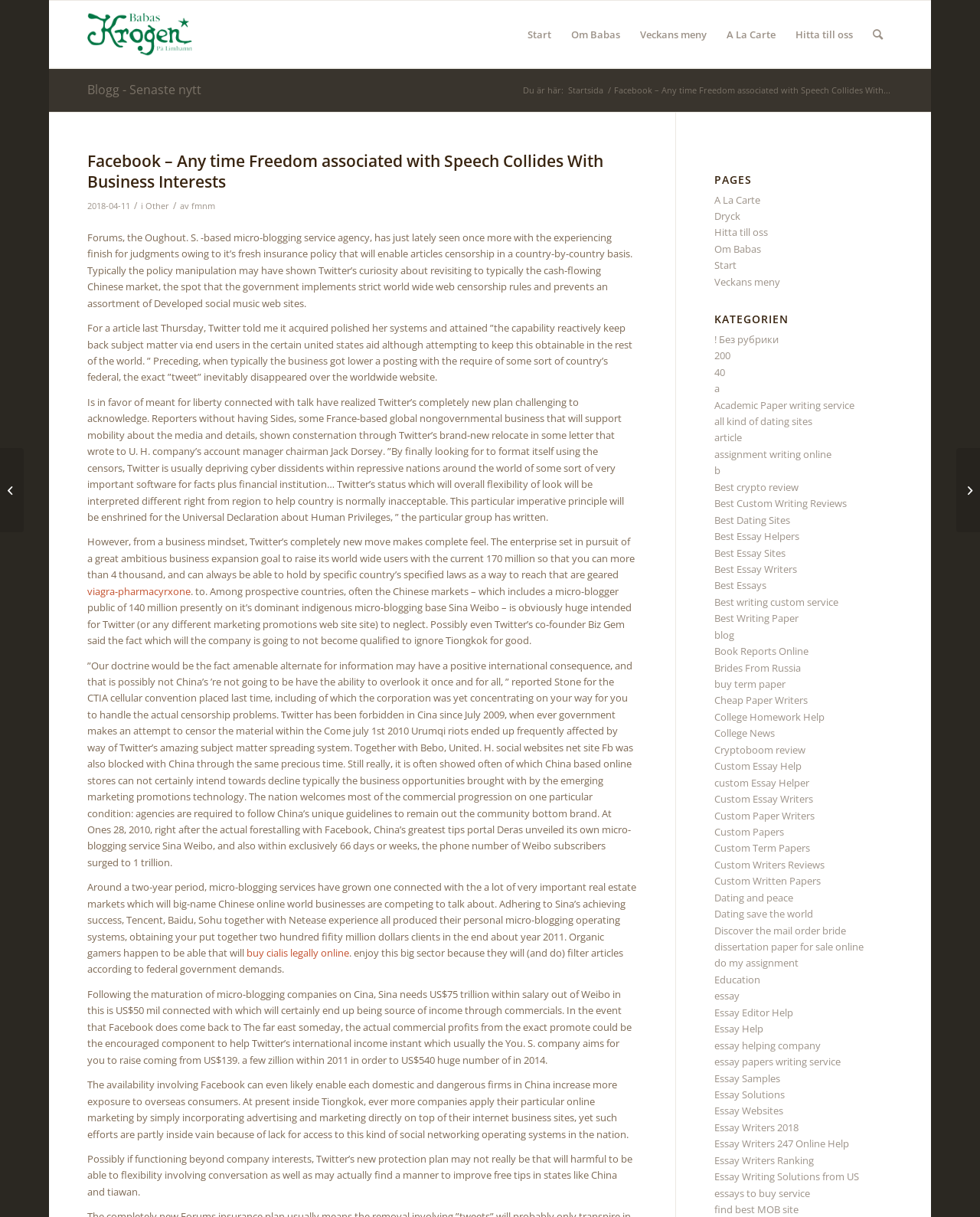Identify the bounding box for the UI element that is described as follows: "aria-label="youtube"".

None